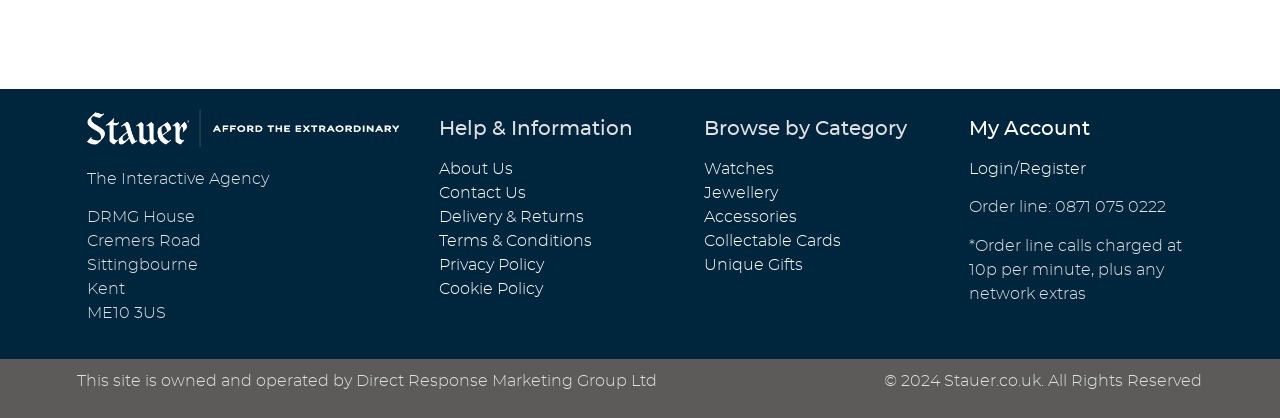Please identify the bounding box coordinates of the element on the webpage that should be clicked to follow this instruction: "Browse Watches". The bounding box coordinates should be given as four float numbers between 0 and 1, formatted as [left, top, right, bottom].

[0.55, 0.385, 0.605, 0.424]